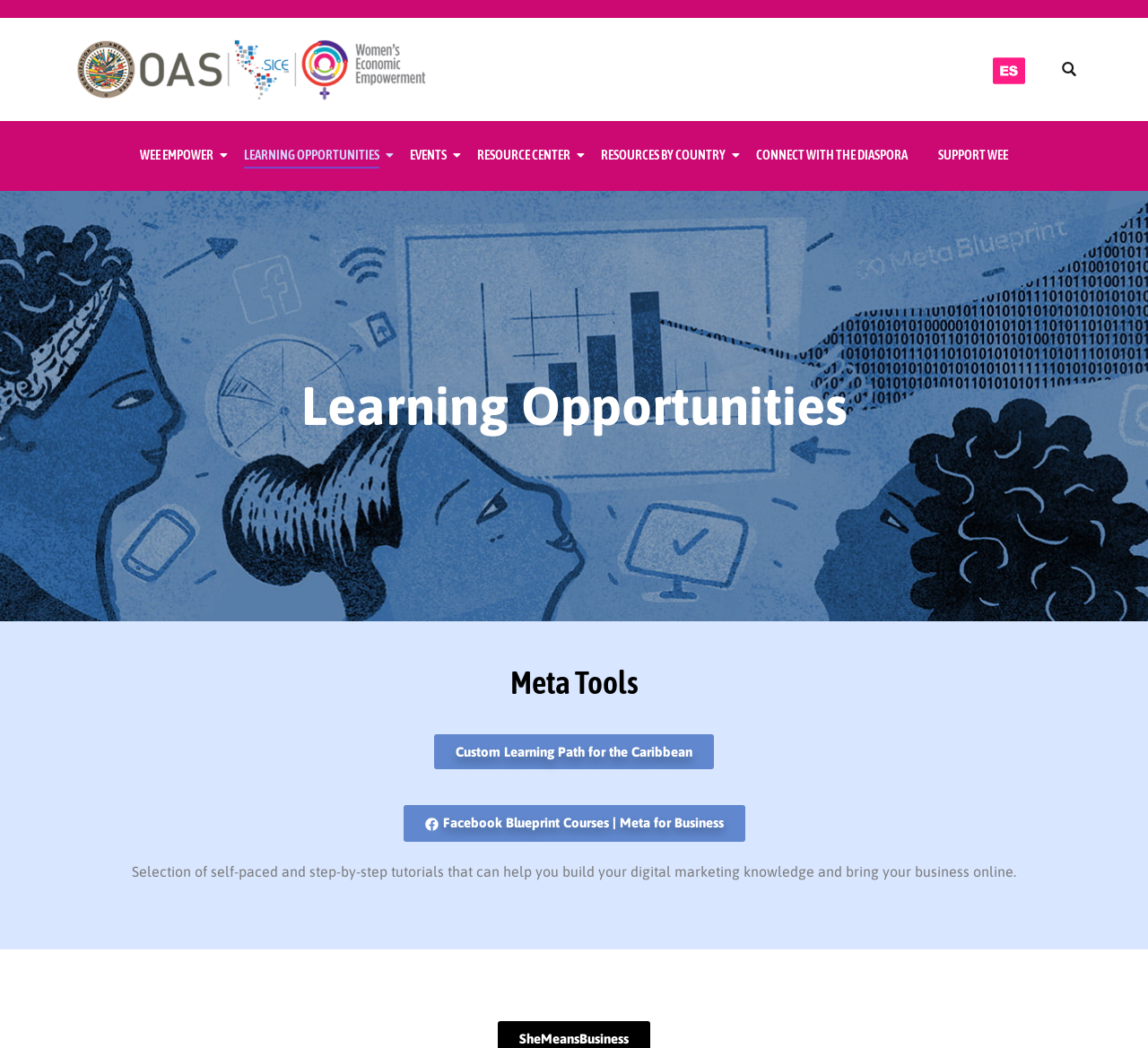Kindly provide the bounding box coordinates of the section you need to click on to fulfill the given instruction: "View Facebook Blueprint Courses".

[0.351, 0.768, 0.649, 0.803]